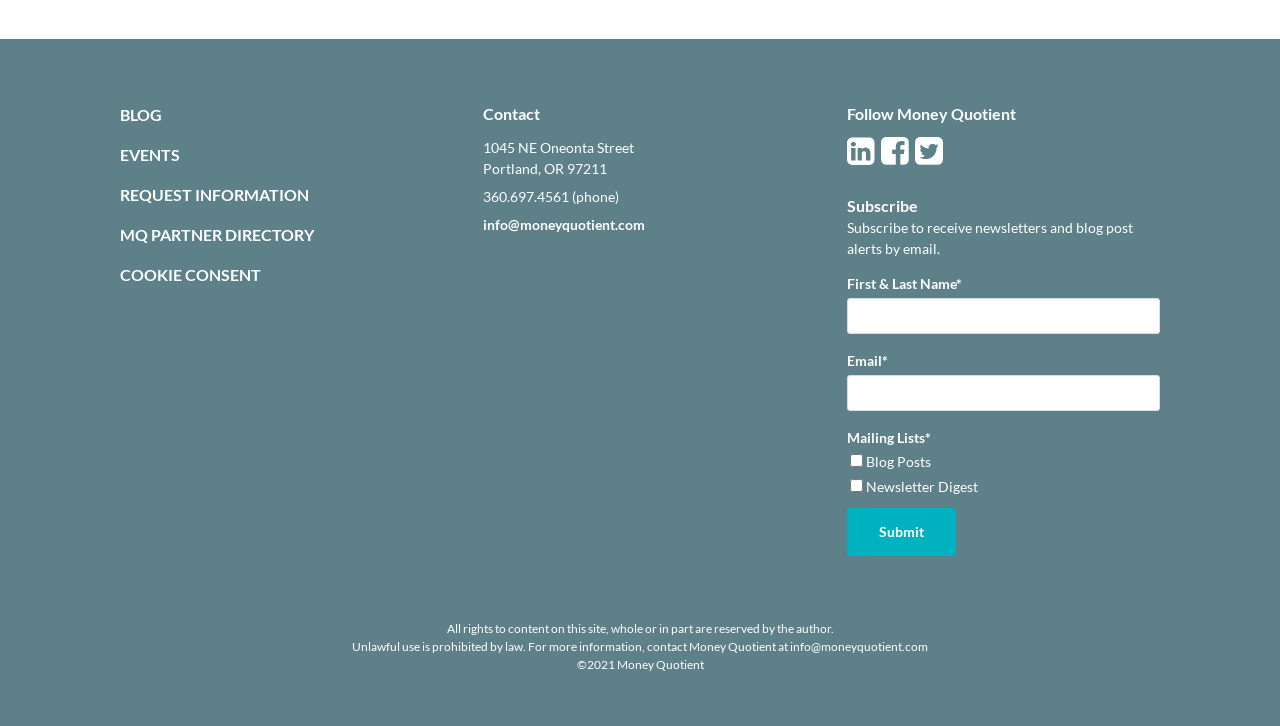Identify the bounding box coordinates of the clickable region to carry out the given instruction: "Send an email to info@moneyquotient.com".

[0.378, 0.297, 0.504, 0.321]